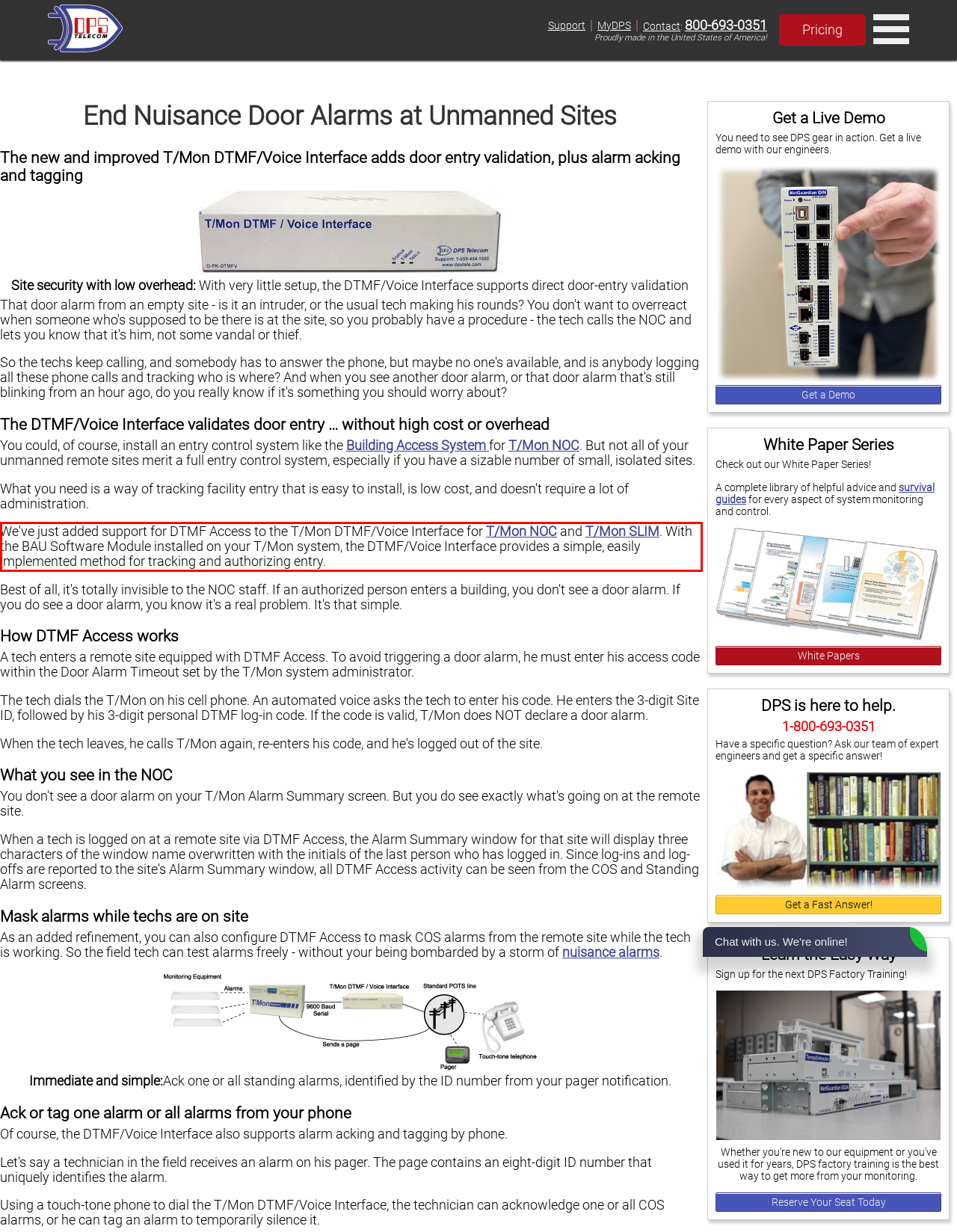Identify the text inside the red bounding box in the provided webpage screenshot and transcribe it.

We've just added support for DTMF Access to the T/Mon DTMF/Voice Interface for T/Mon NOC and T/Mon SLIM. With the BAU Software Module installed on your T/Mon system, the DTMF/Voice Interface provides a simple, easily implemented method for tracking and authorizing entry.